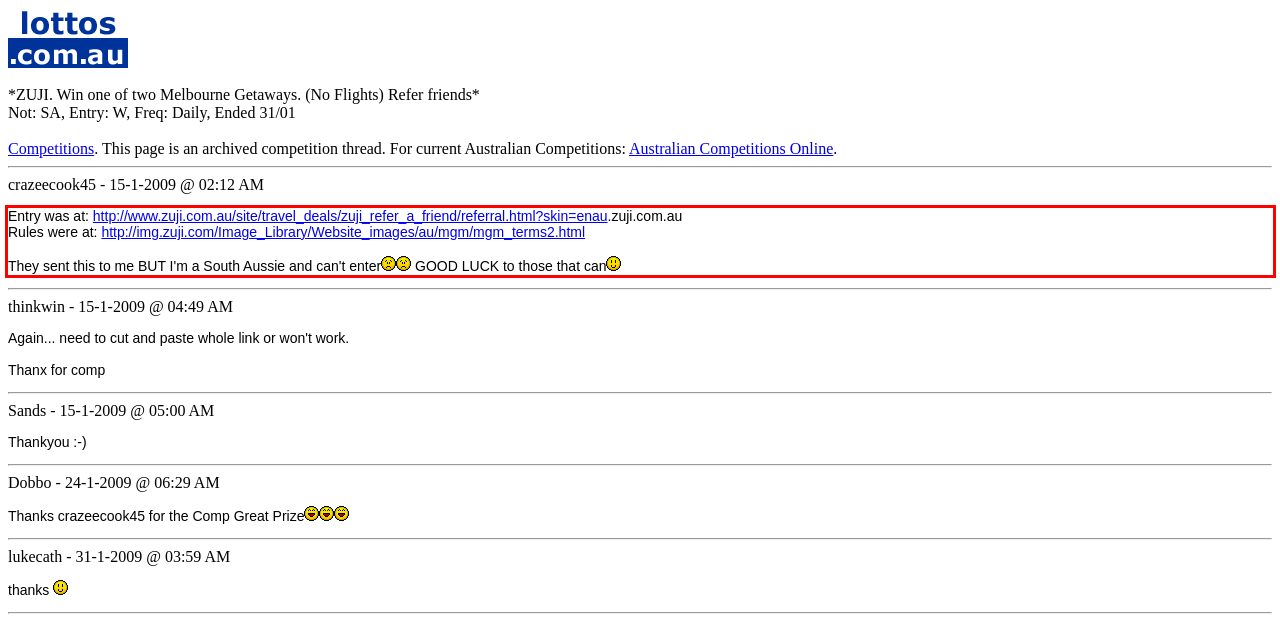Look at the screenshot of the webpage, locate the red rectangle bounding box, and generate the text content that it contains.

Entry was at: http://www.zuji.com.au/site/travel_deals/zuji_refer_a_friend/referral.html?skin=enau.zuji.com.au Rules were at: http://img.zuji.com/Image_Library/Website_images/au/mgm/mgm_terms2.html They sent this to me BUT I'm a South Aussie and can't enter GOOD LUCK to those that can